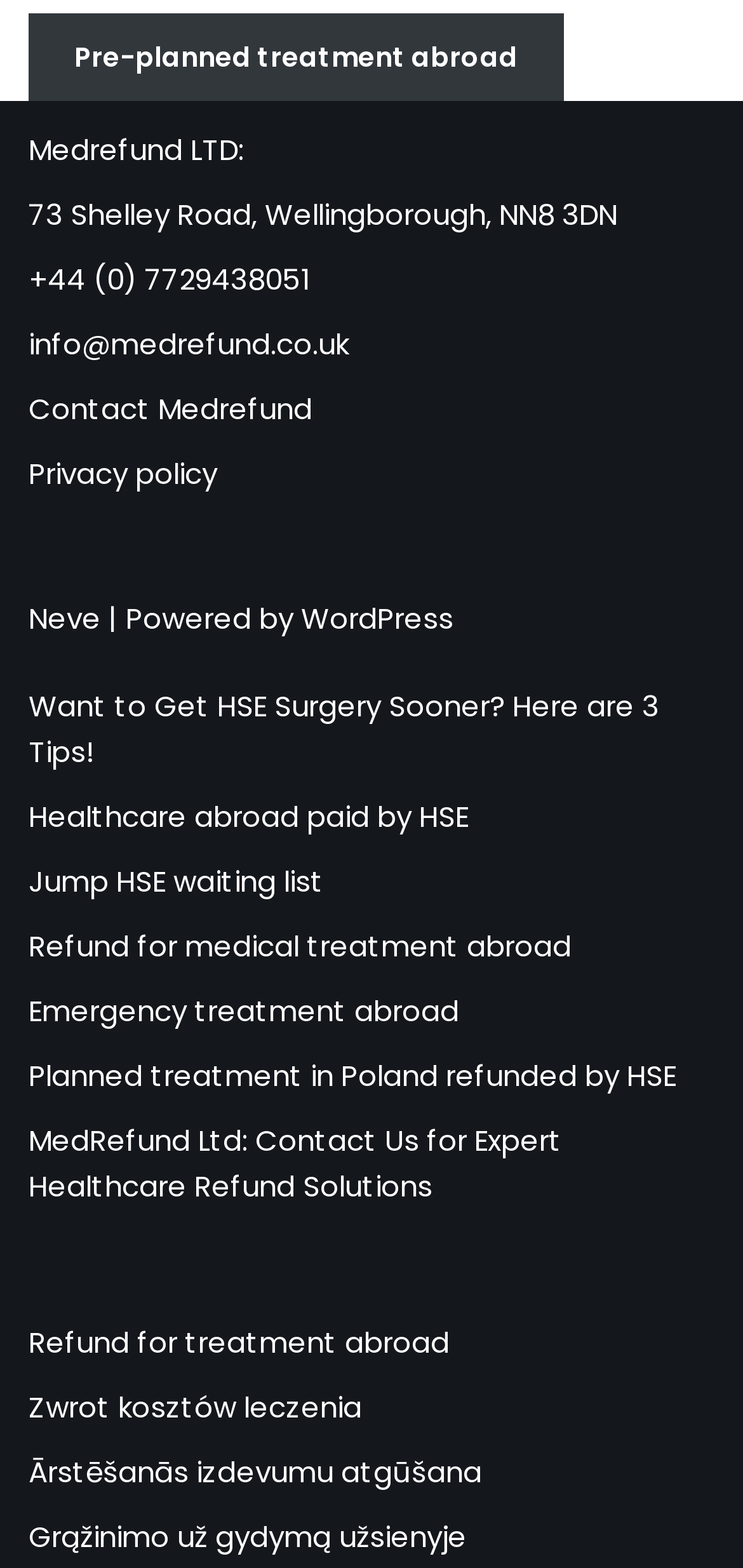Using the description: "Contact Medrefund", determine the UI element's bounding box coordinates. Ensure the coordinates are in the format of four float numbers between 0 and 1, i.e., [left, top, right, bottom].

[0.038, 0.248, 0.421, 0.273]